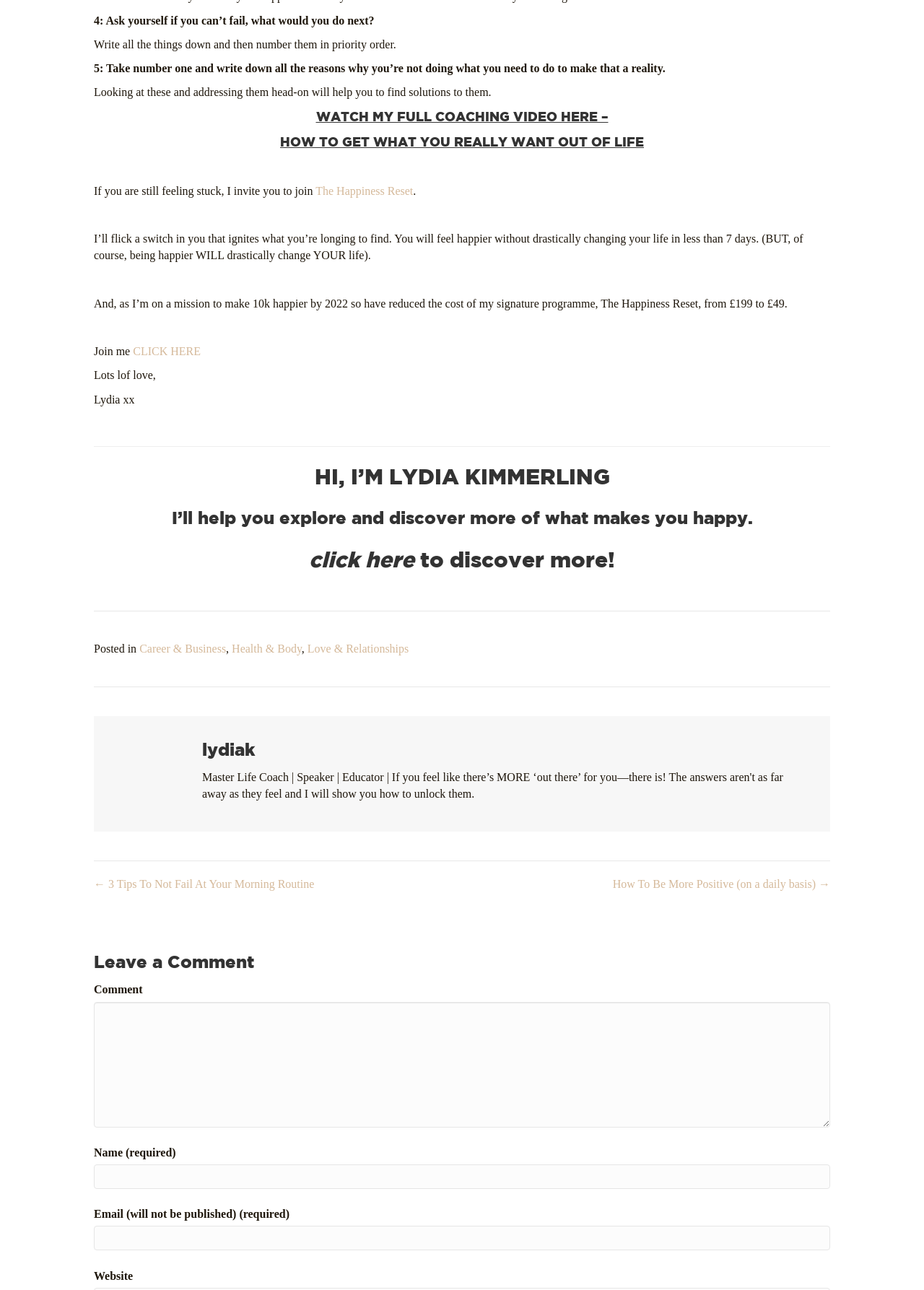What is the reduced cost of the signature programme?
Please give a detailed and elaborate answer to the question based on the image.

I found the reduced cost of the signature programme by reading the text 'I have reduced the cost of my signature programme, The Happiness Reset, from £199 to £49' which indicates that the new cost is £49.